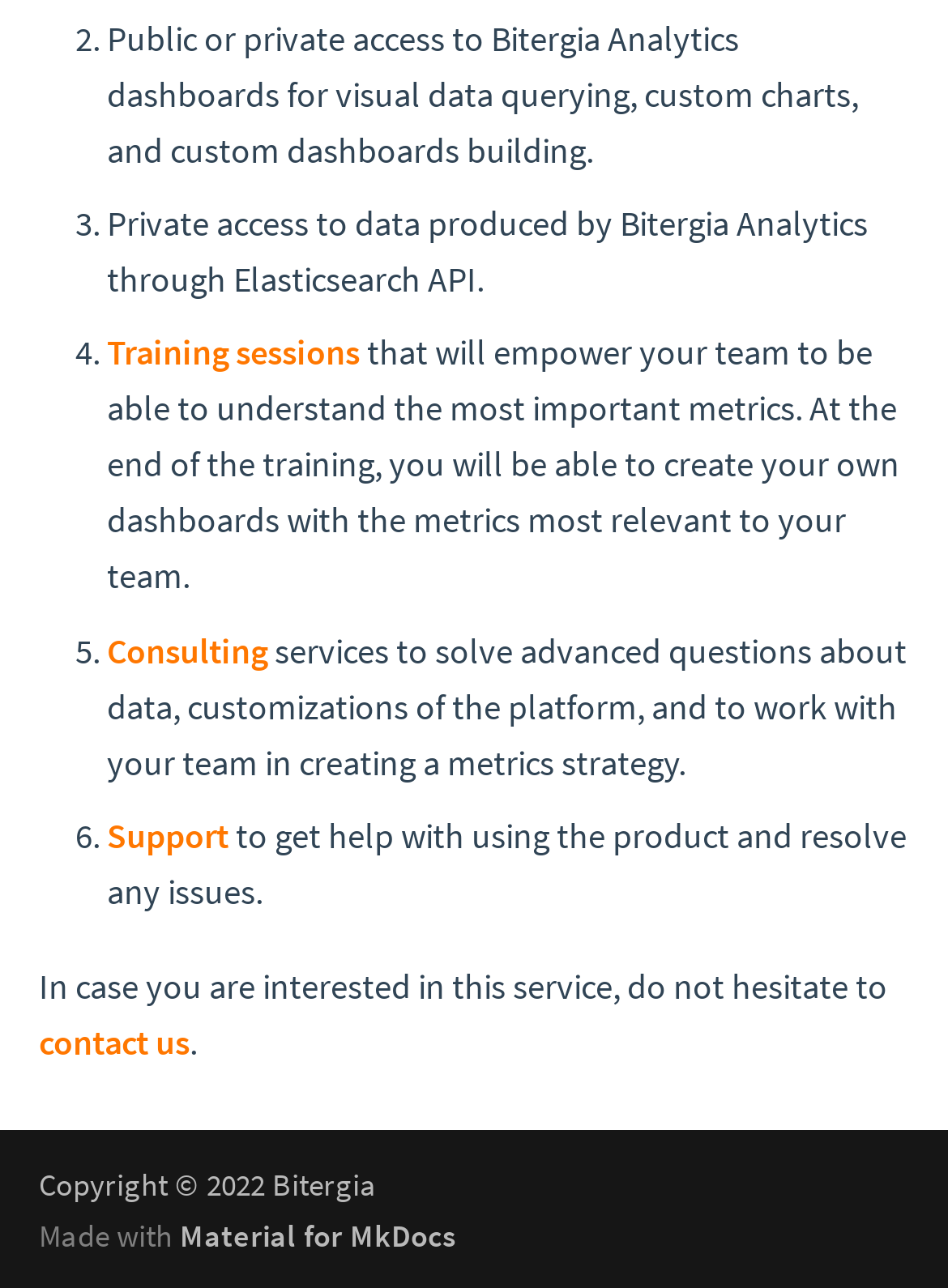Predict the bounding box coordinates for the UI element described as: "FAQ". The coordinates should be four float numbers between 0 and 1, presented as [left, top, right, bottom].

[0.0, 0.275, 0.621, 0.366]